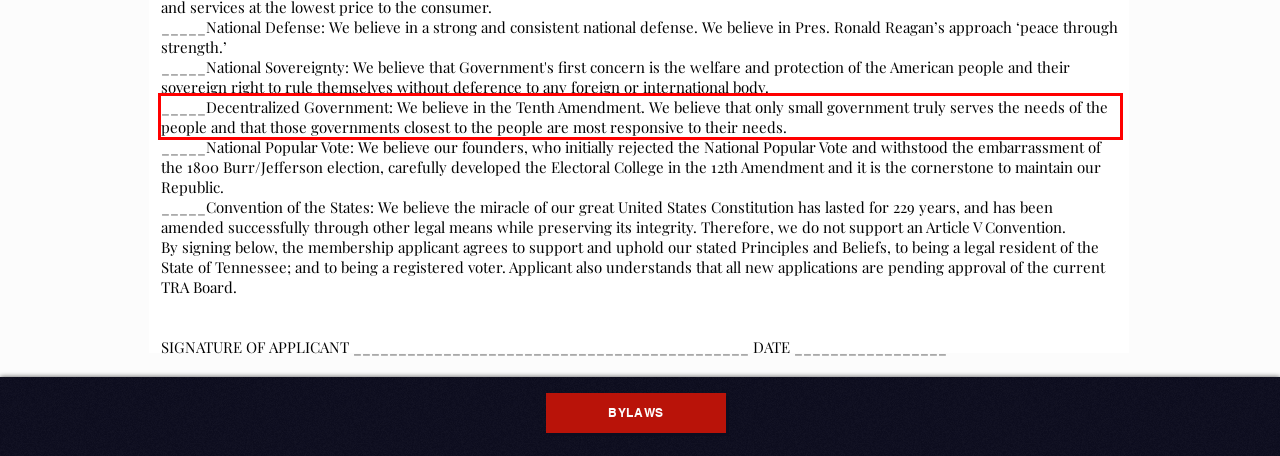Within the provided webpage screenshot, find the red rectangle bounding box and perform OCR to obtain the text content.

_____Decentralized Government: We believe in the Tenth Amendment. We believe that only small government truly serves the needs of the people and that those governments closest to the people are most responsive to their needs.